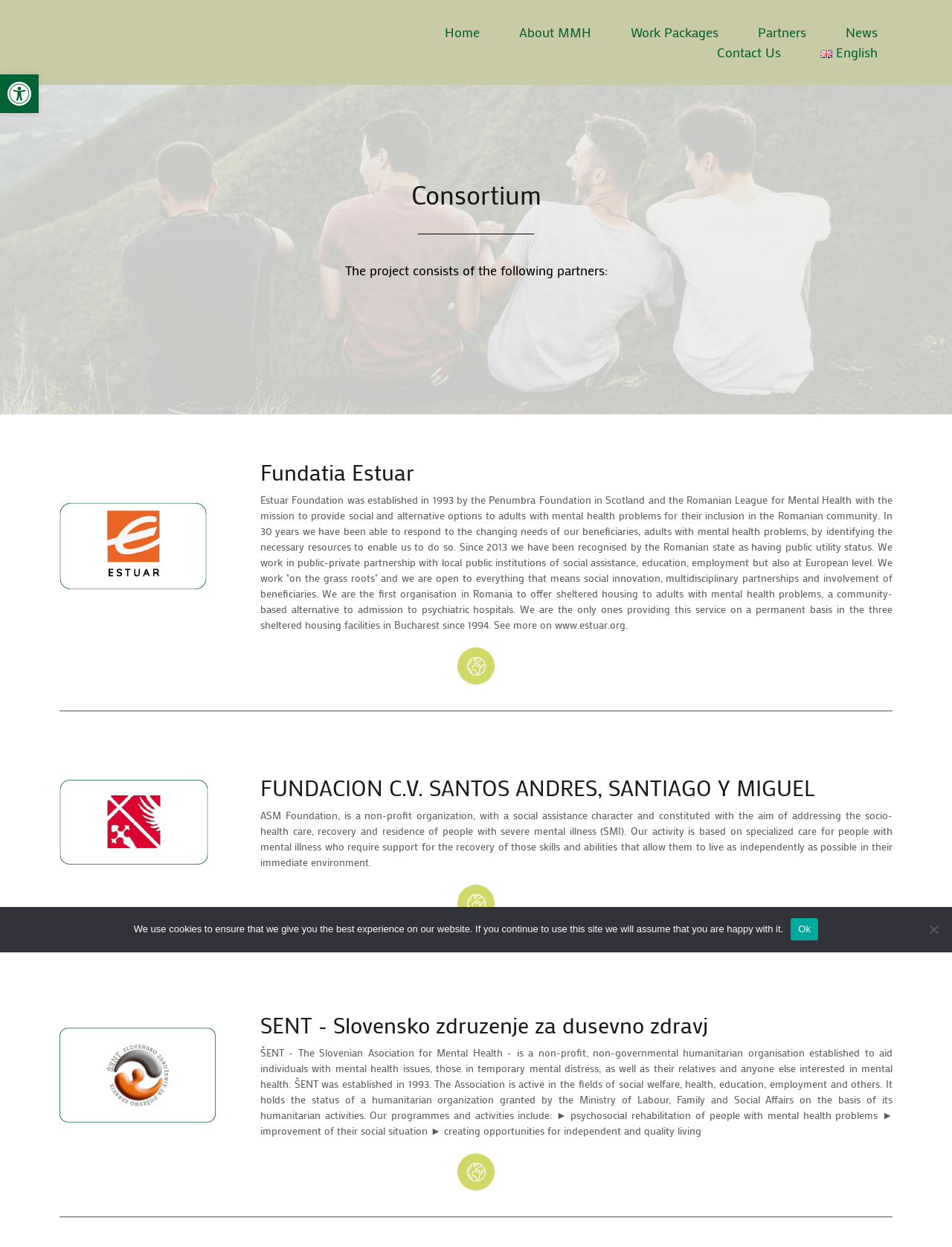Please identify the bounding box coordinates of the element that needs to be clicked to perform the following instruction: "Click the Home link".

[0.467, 0.018, 0.504, 0.034]